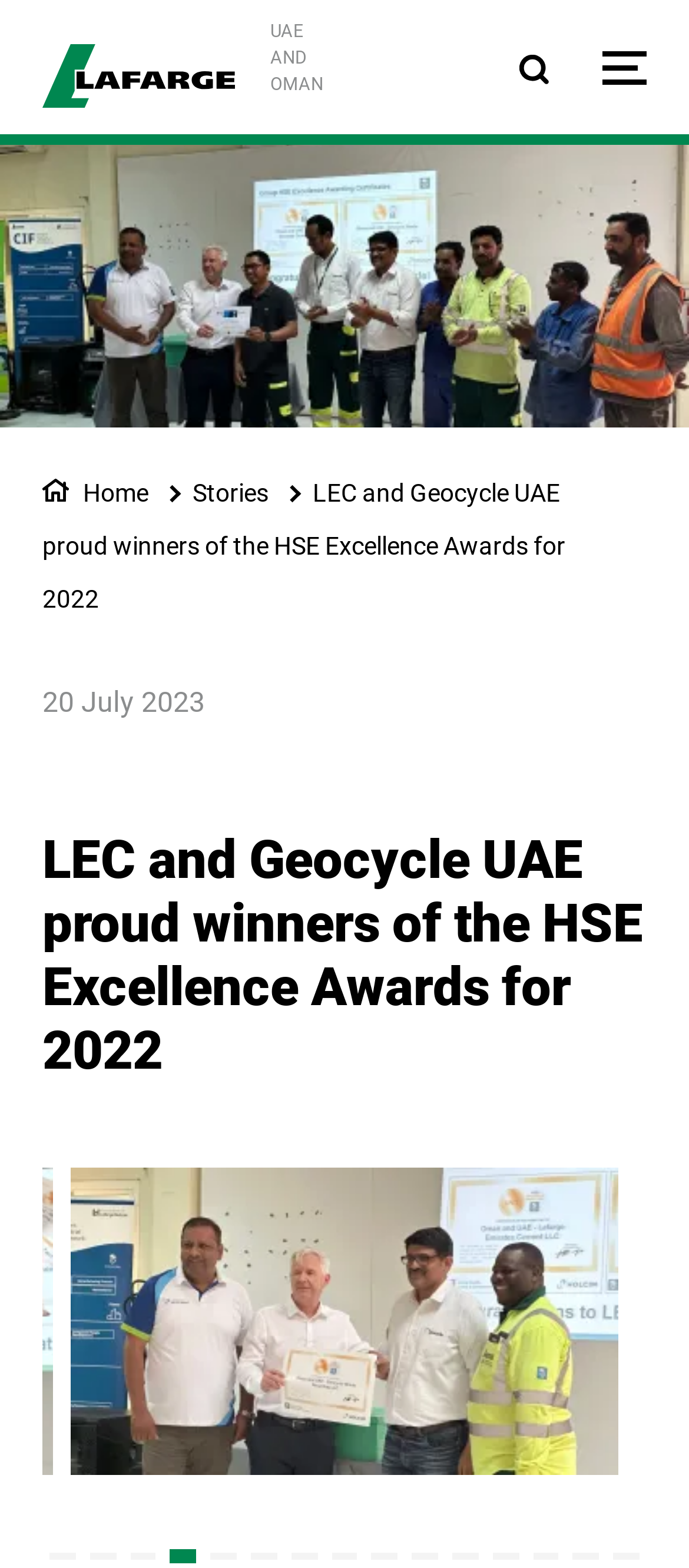Locate the UI element described by aria-label="Go to slide 4" in the provided webpage screenshot. Return the bounding box coordinates in the format (top-left x, top-left y, bottom-right x, bottom-right y), ensuring all values are between 0 and 1.

[0.247, 0.99, 0.285, 0.995]